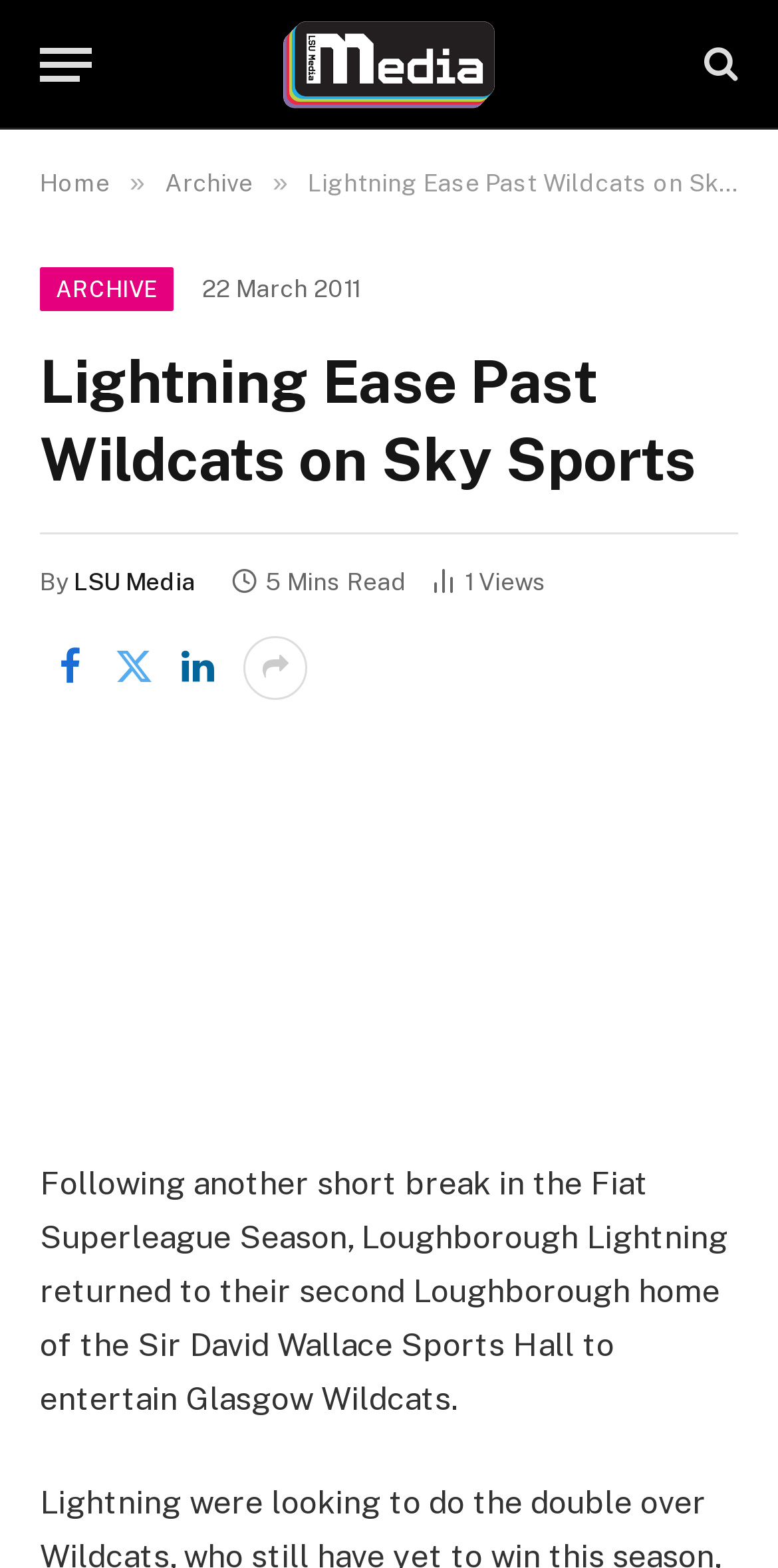Please respond to the question using a single word or phrase:
How many article views are there?

1